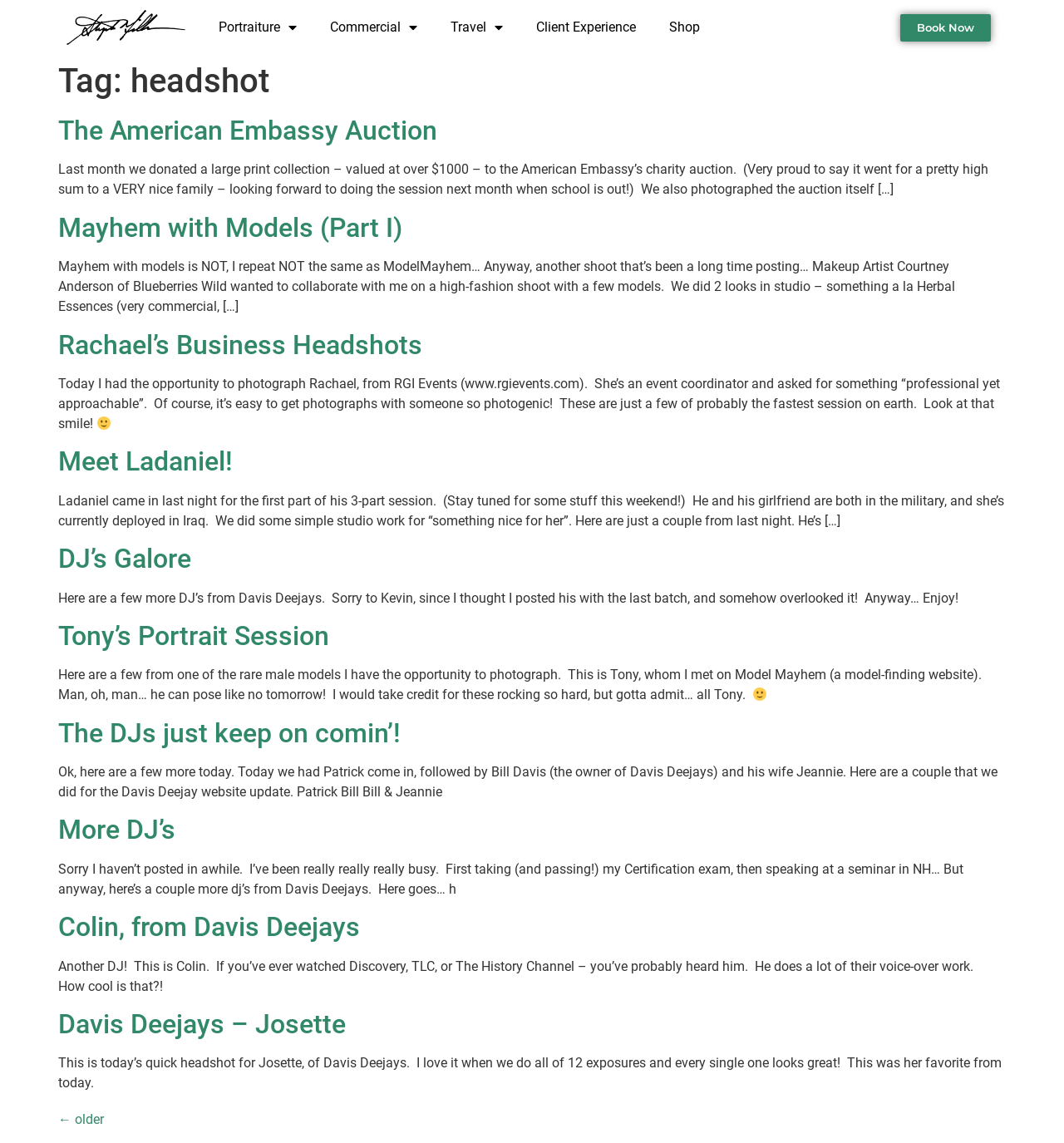Specify the bounding box coordinates for the region that must be clicked to perform the given instruction: "Get support".

None